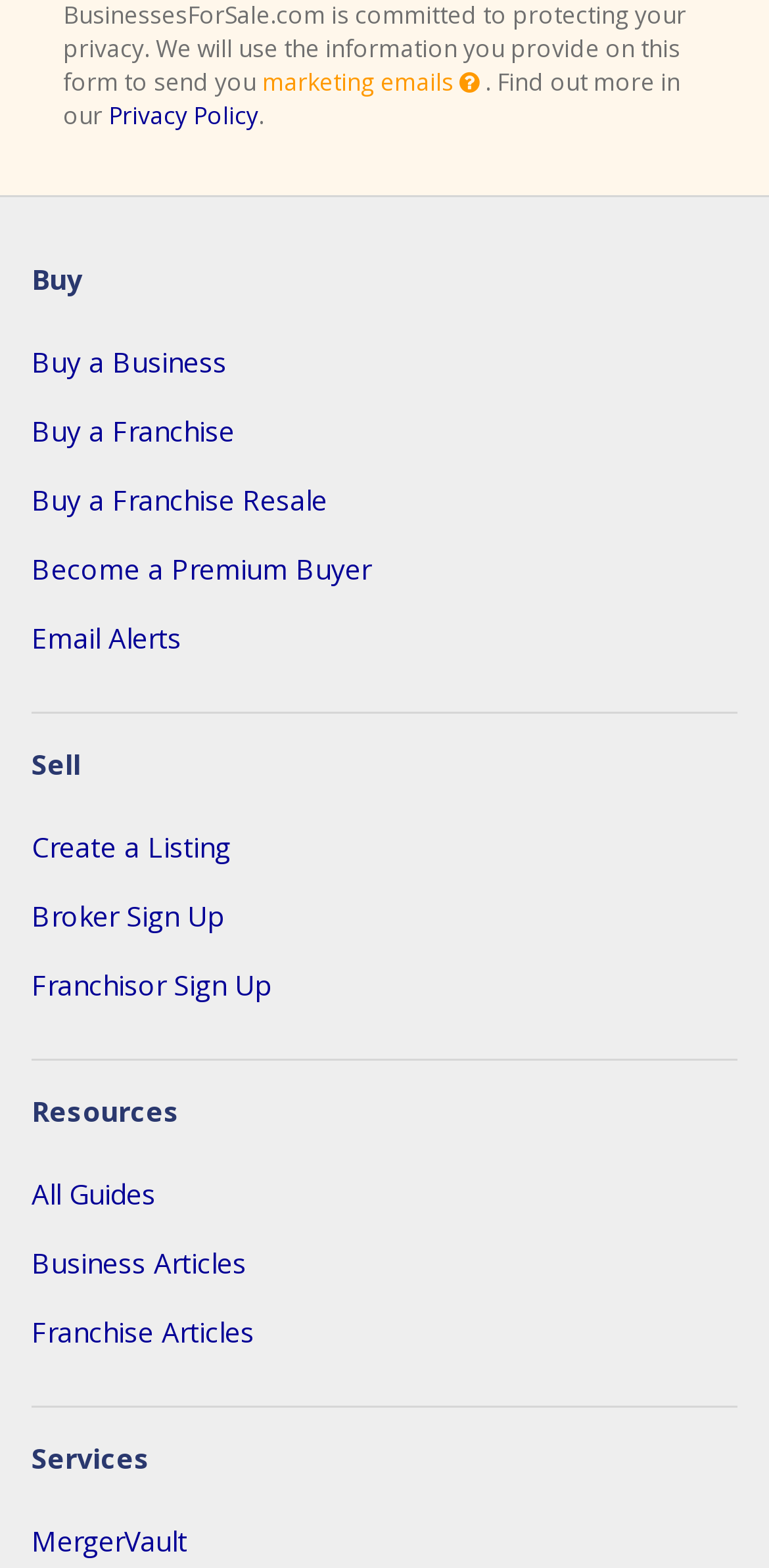What is the 'MergerVault' service? Based on the screenshot, please respond with a single word or phrase.

Unknown